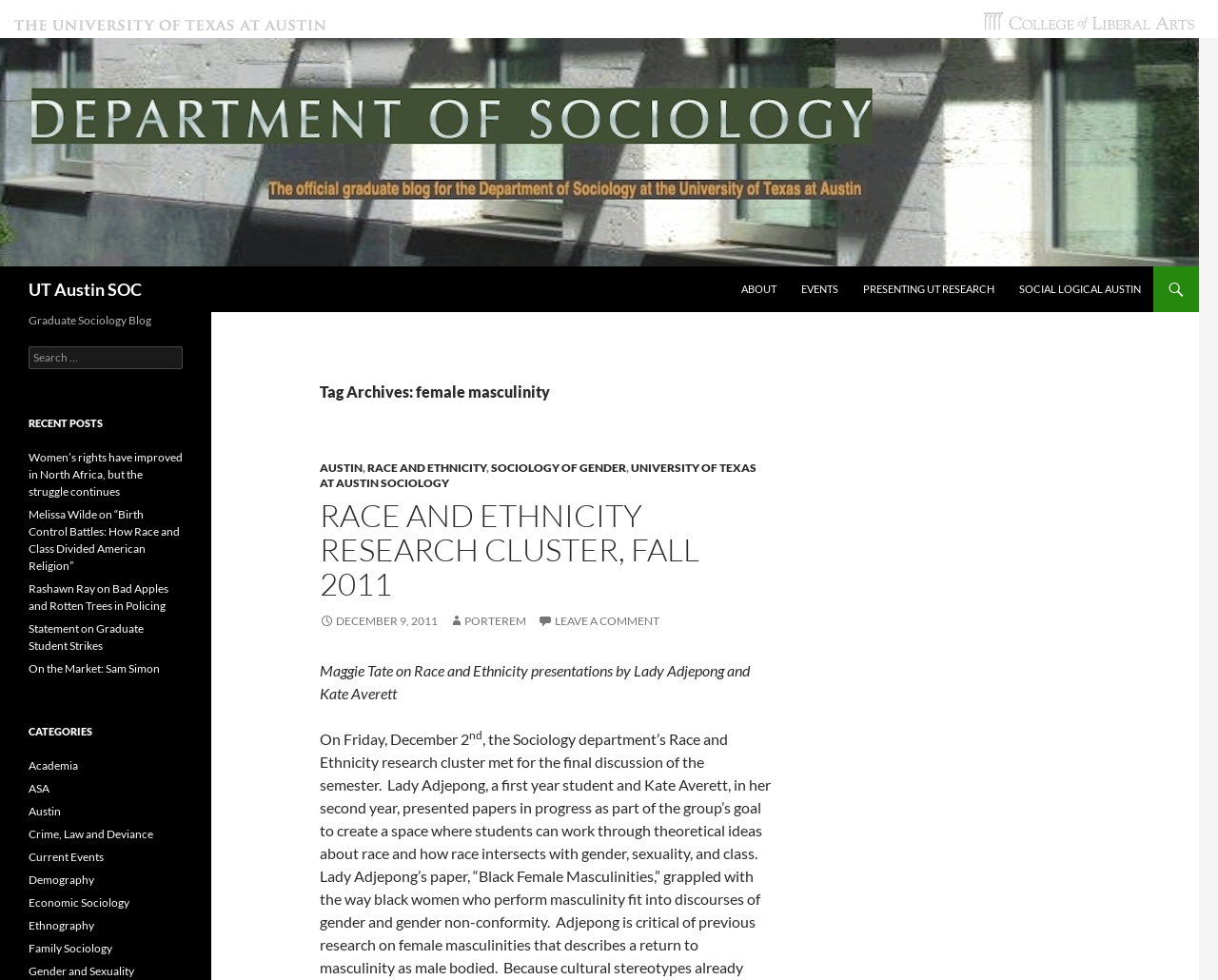Predict the bounding box coordinates of the area that should be clicked to accomplish the following instruction: "Check the CATEGORIES section". The bounding box coordinates should consist of four float numbers between 0 and 1, i.e., [left, top, right, bottom].

[0.023, 0.738, 0.15, 0.755]